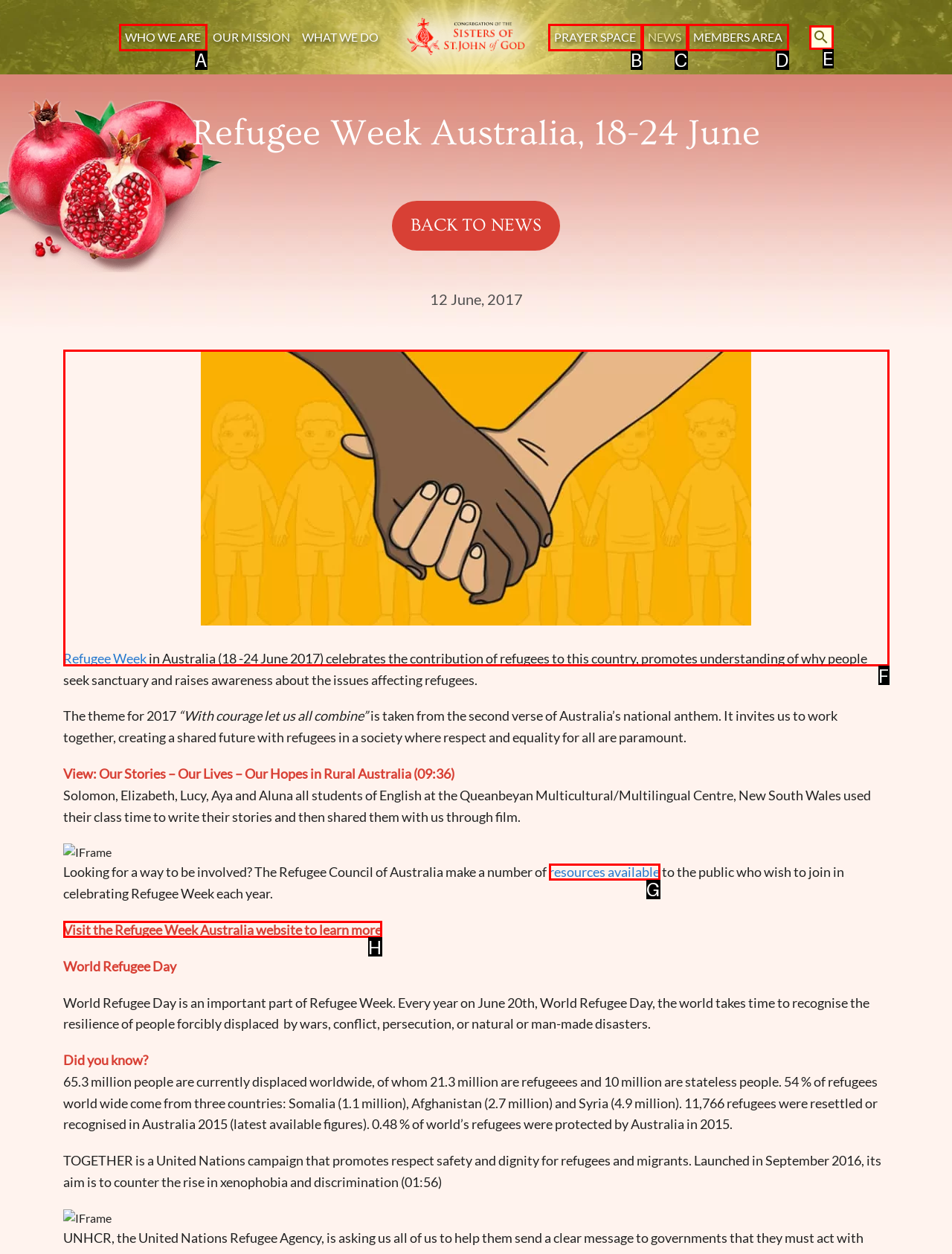Using the provided description: Prayer Space, select the most fitting option and return its letter directly from the choices.

B